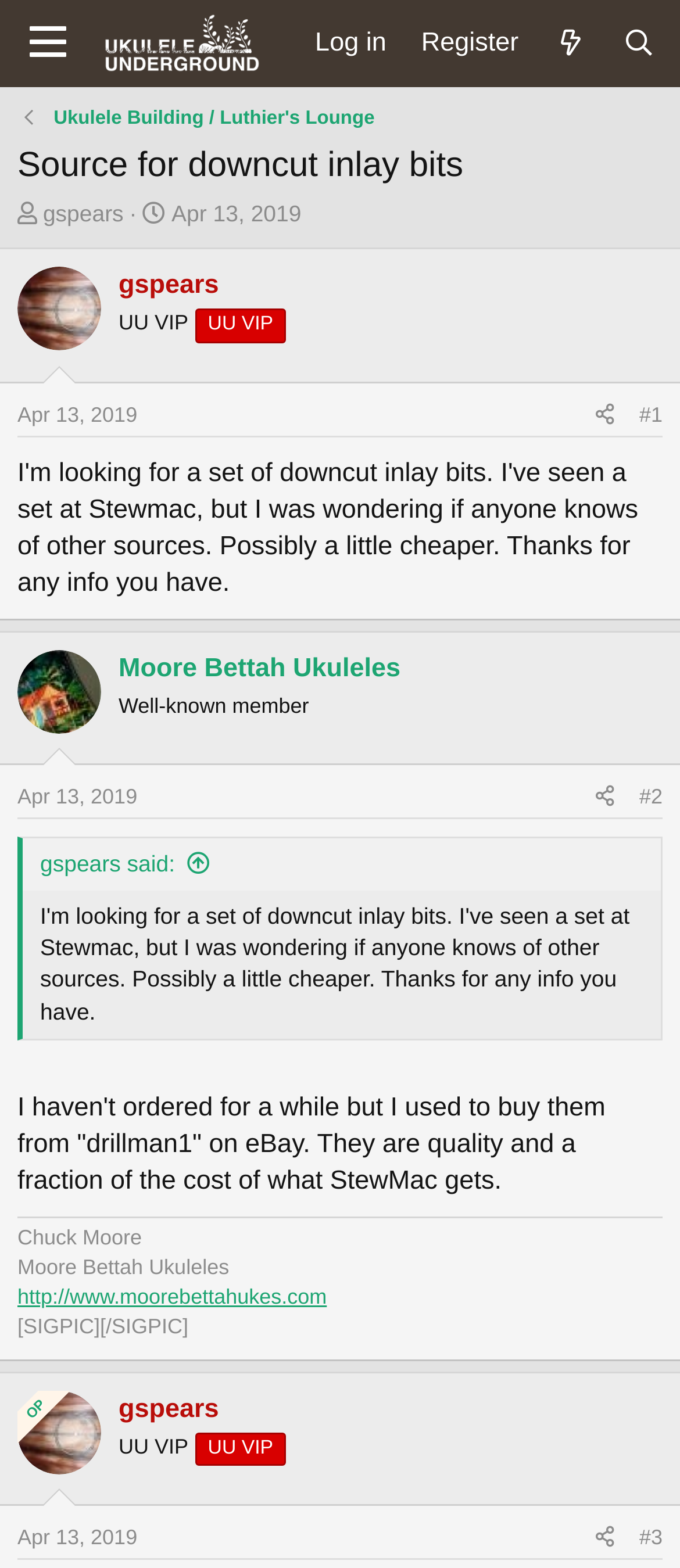Please answer the following question using a single word or phrase: 
What is the date of the first post?

Apr 13, 2019